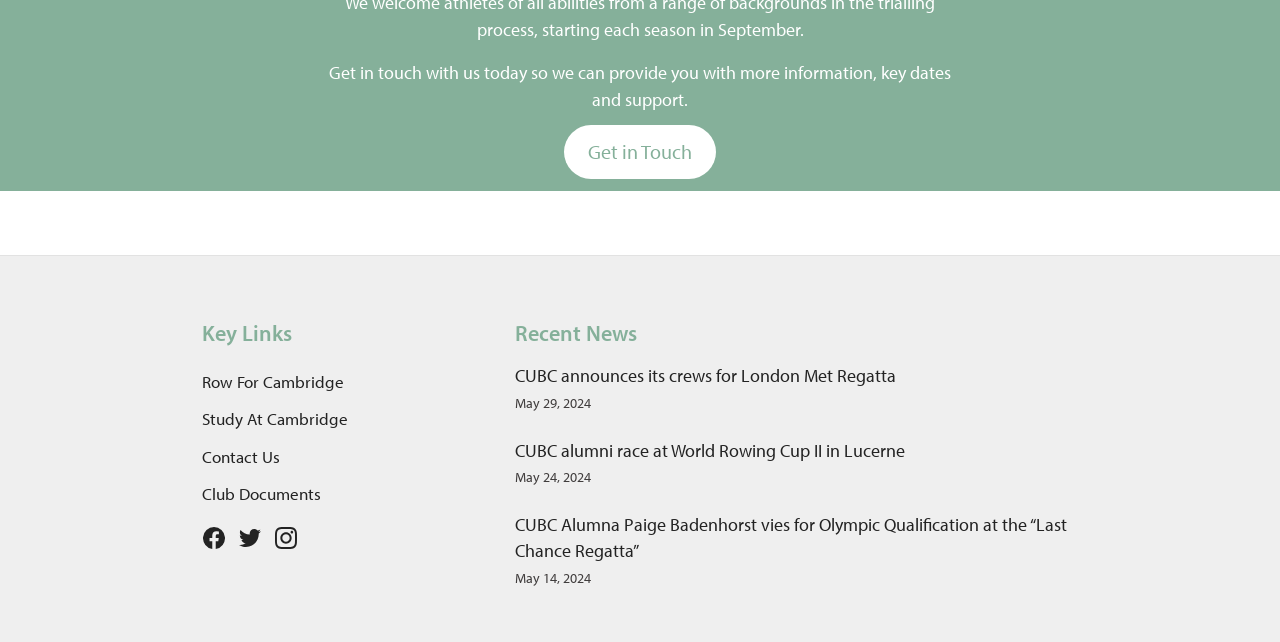What type of links are listed under 'Key Links'?
Provide an in-depth and detailed explanation in response to the question.

The links listed under 'Key Links' appear to be related to rowing, as they include 'Row For Cambridge', 'Study At Cambridge', and 'Club Documents', suggesting that they are relevant to the Cambridge University Boat Club.